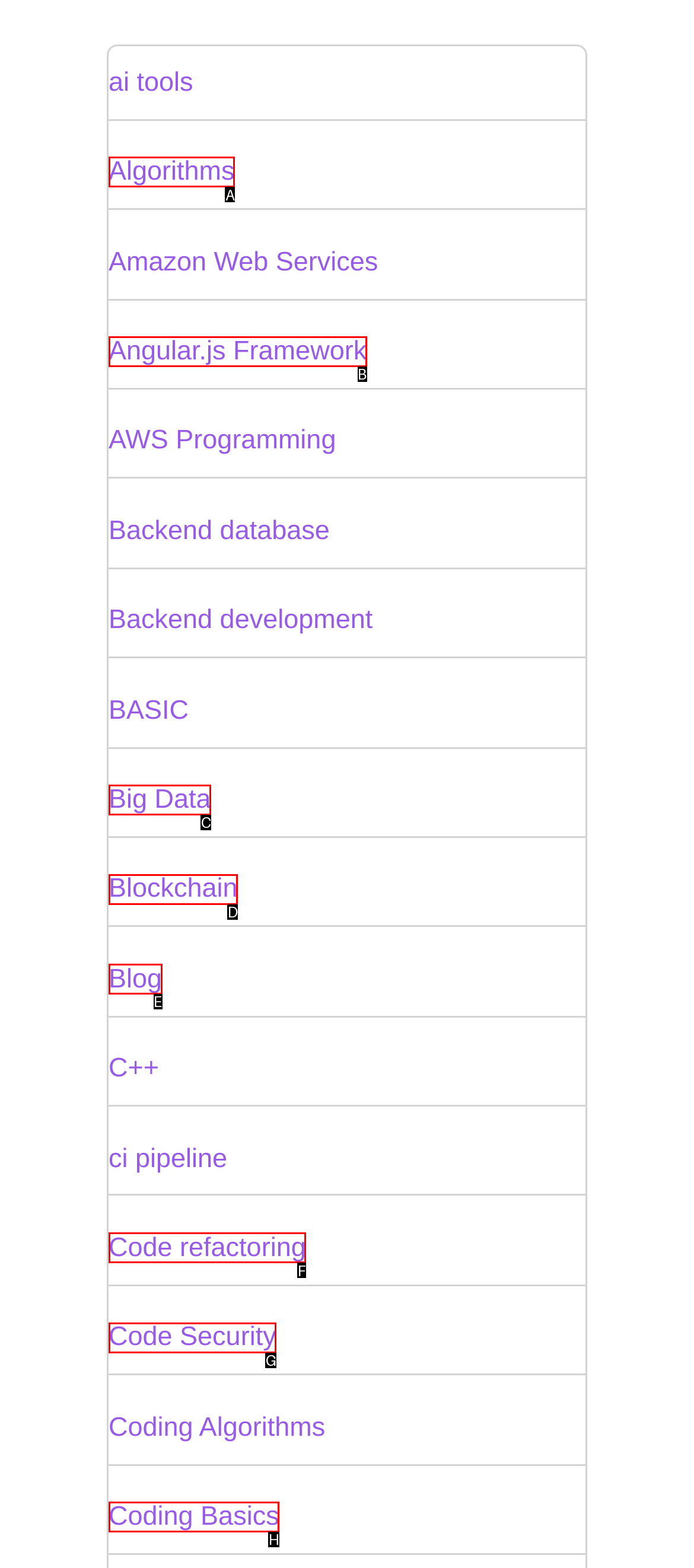From the given choices, identify the element that matches: Angular.js Framework
Answer with the letter of the selected option.

B